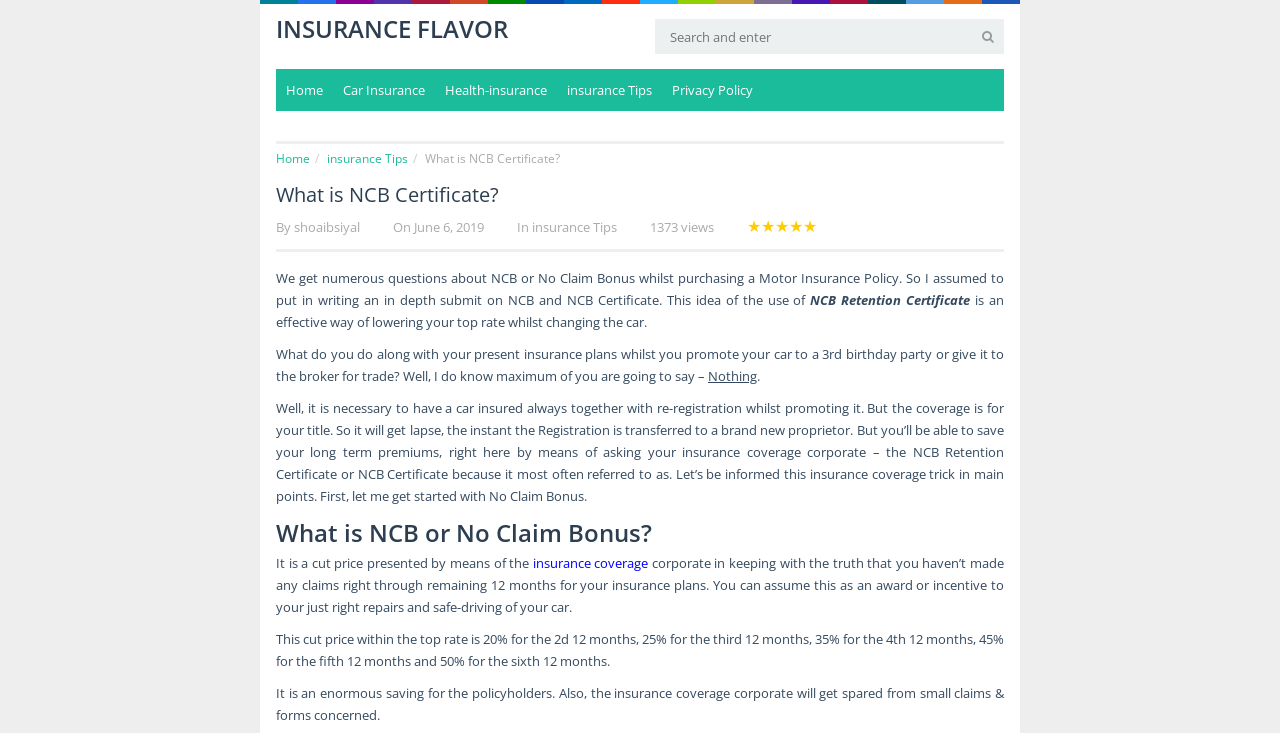Please identify the bounding box coordinates for the region that you need to click to follow this instruction: "Click on Car Insurance".

[0.26, 0.094, 0.34, 0.152]